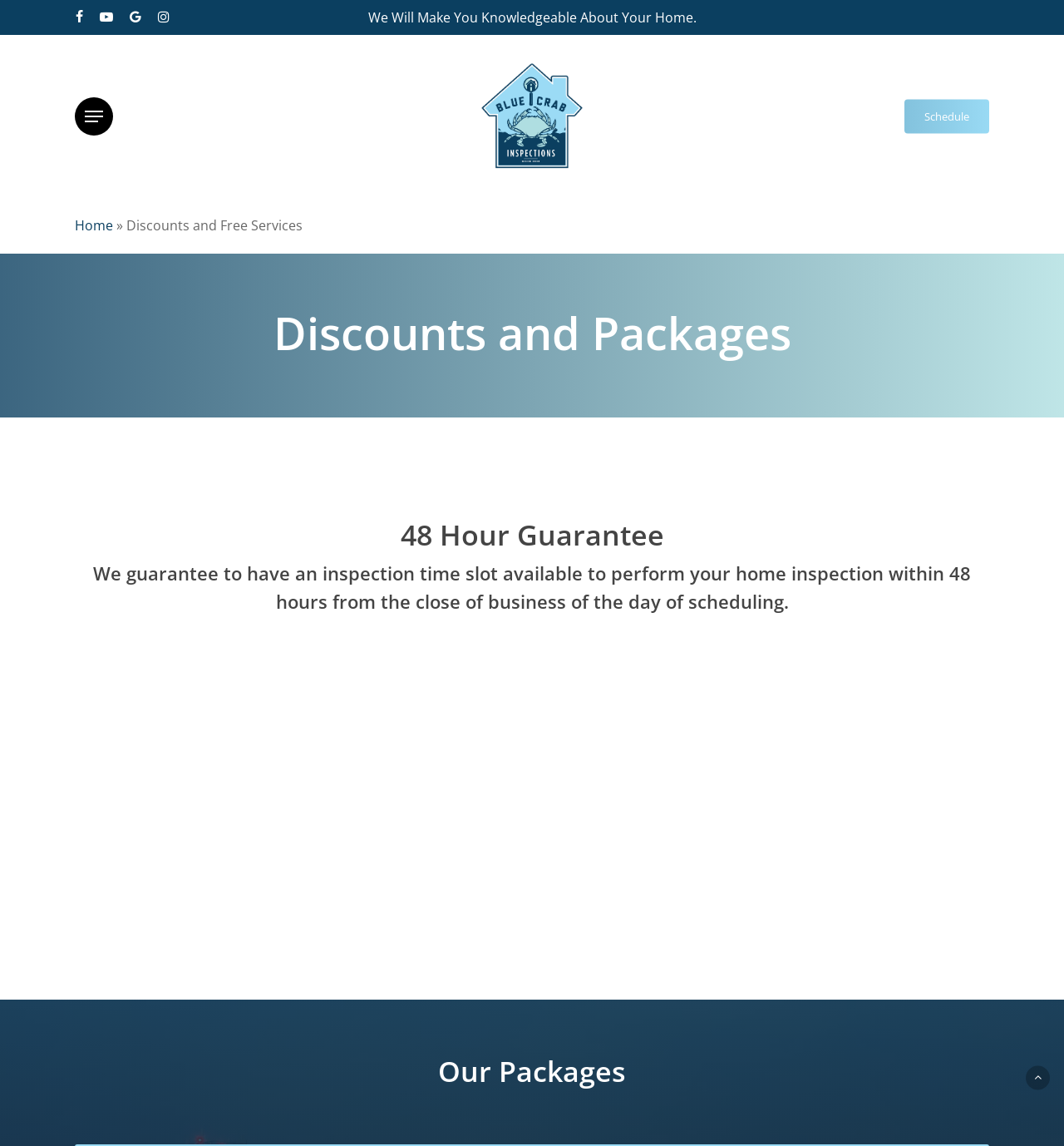Articulate a complete and detailed caption of the webpage elements.

The webpage is about Blue Crab Inspections, specifically highlighting their discounts and free services. At the top left corner, there are four social media links: Facebook, YouTube, Google Plus, and Instagram. Below these links, there is a static text that reads "We Will Make You Knowledgeable About Your Home." 

To the right of this text, there is a link to Blue Crab Inspections, accompanied by an image of the company's logo. Further to the right, there is a "Schedule" link. 

On the top right corner, there is a navigation menu button that, when expanded, reveals links to "Home" and "Discounts and Free Services". Below this menu, there are three headings: "Discounts and Packages", "48 Hour Guarantee", and "Our Packages". The "48 Hour Guarantee" heading is followed by a detailed description of the guarantee.

At the very bottom of the page, there is a "Back to top" link.